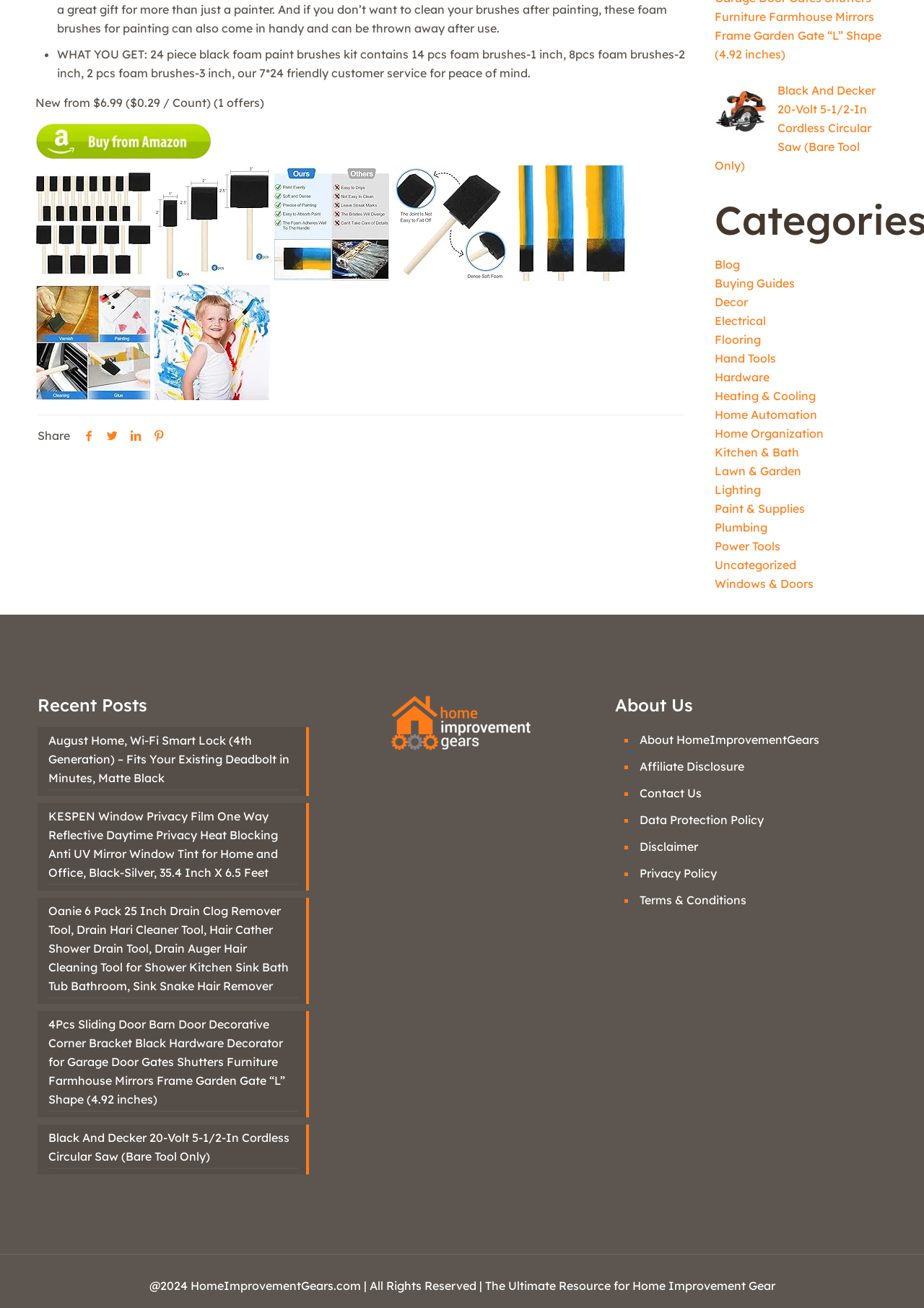What is the category of the product 'Black And Decker 20-Volt 5-1/2-In Cordless Circular Saw (Bare Tool Only)'?
Examine the image closely and answer the question with as much detail as possible.

The product 'Black And Decker 20-Volt 5-1/2-In Cordless Circular Saw (Bare Tool Only)' is listed under the category 'Power Tools', which is a link element with ID 408.